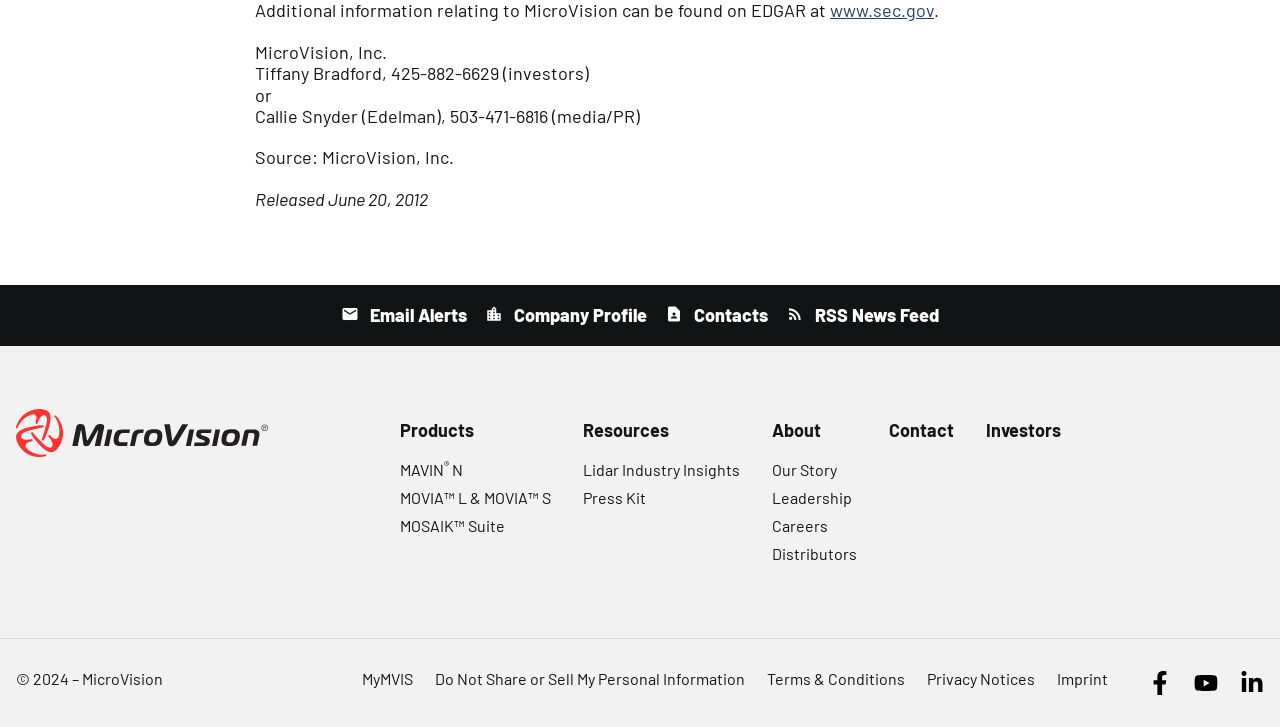Given the webpage screenshot and the description, determine the bounding box coordinates (top-left x, top-left y, bottom-right x, bottom-right y) that define the location of the UI element matching this description: Contact

[0.695, 0.577, 0.745, 0.607]